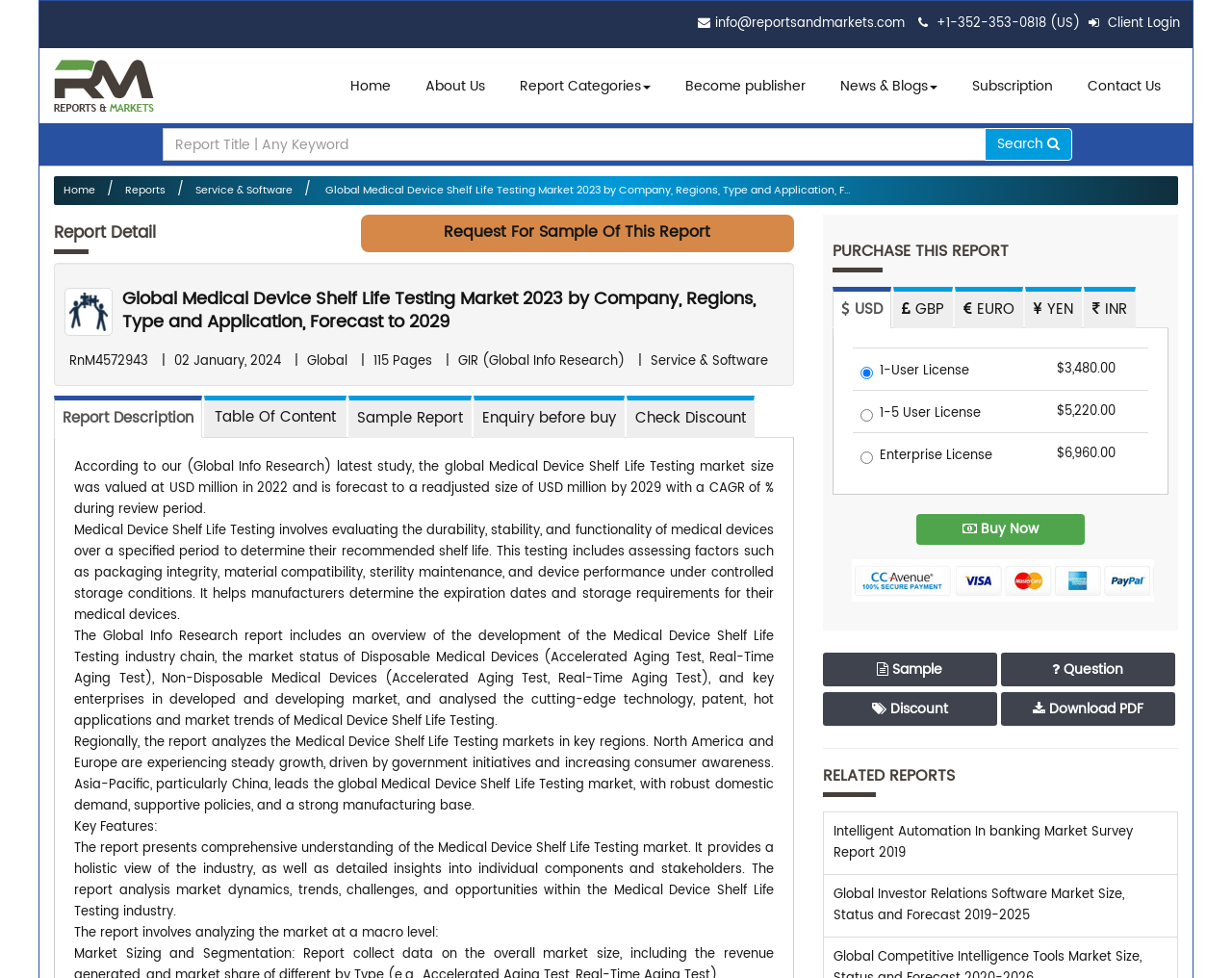What is the report title?
Kindly offer a comprehensive and detailed response to the question.

The report title can be found in the heading element with the text 'Report Detail' and the link element with the text 'Global Medical Device Shelf Life Testing Market 2023 by Company, Regions, Type and Application, Forecast to 2029'.